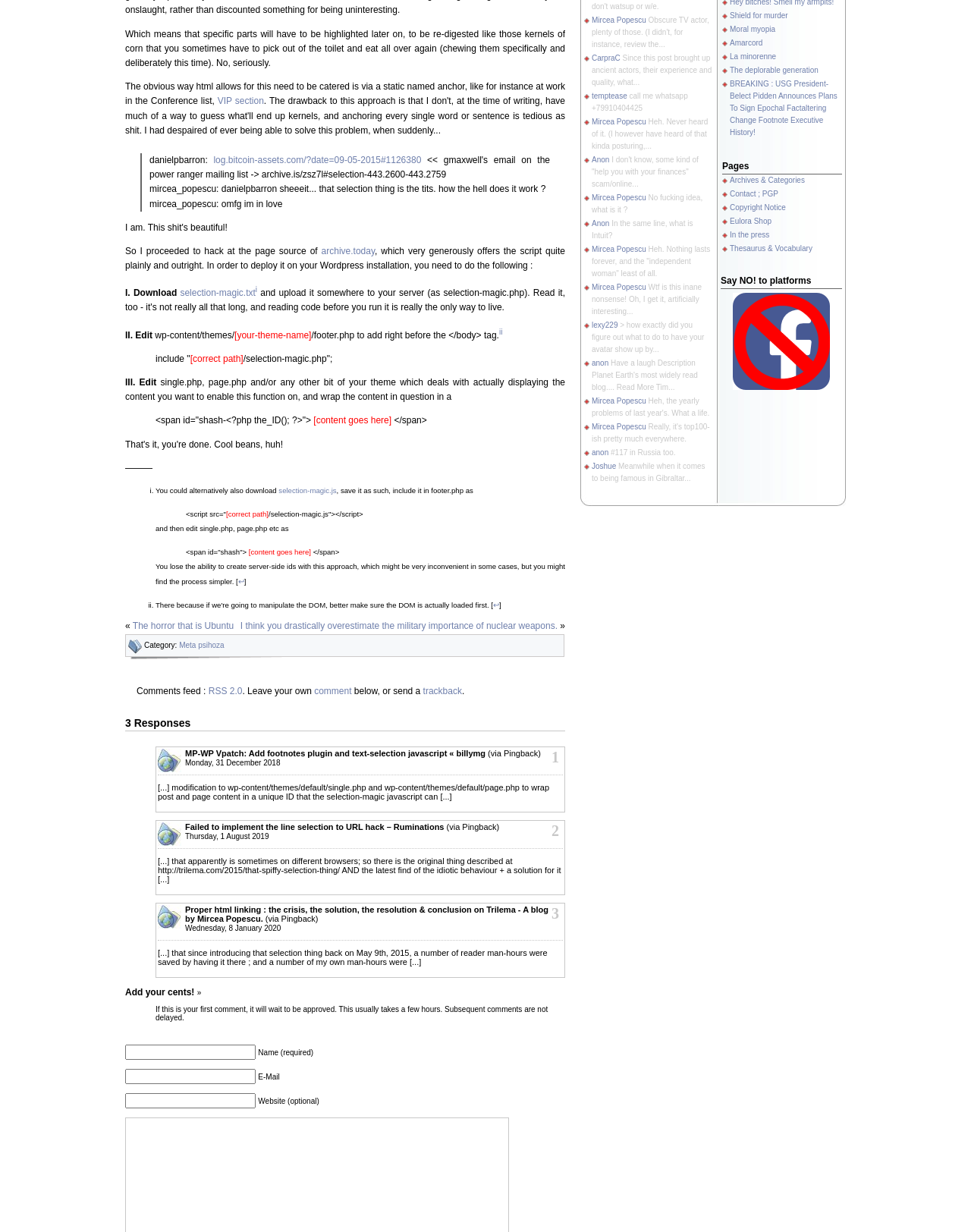Locate the bounding box of the UI element described by: "archive.today" in the given webpage screenshot.

[0.331, 0.199, 0.386, 0.208]